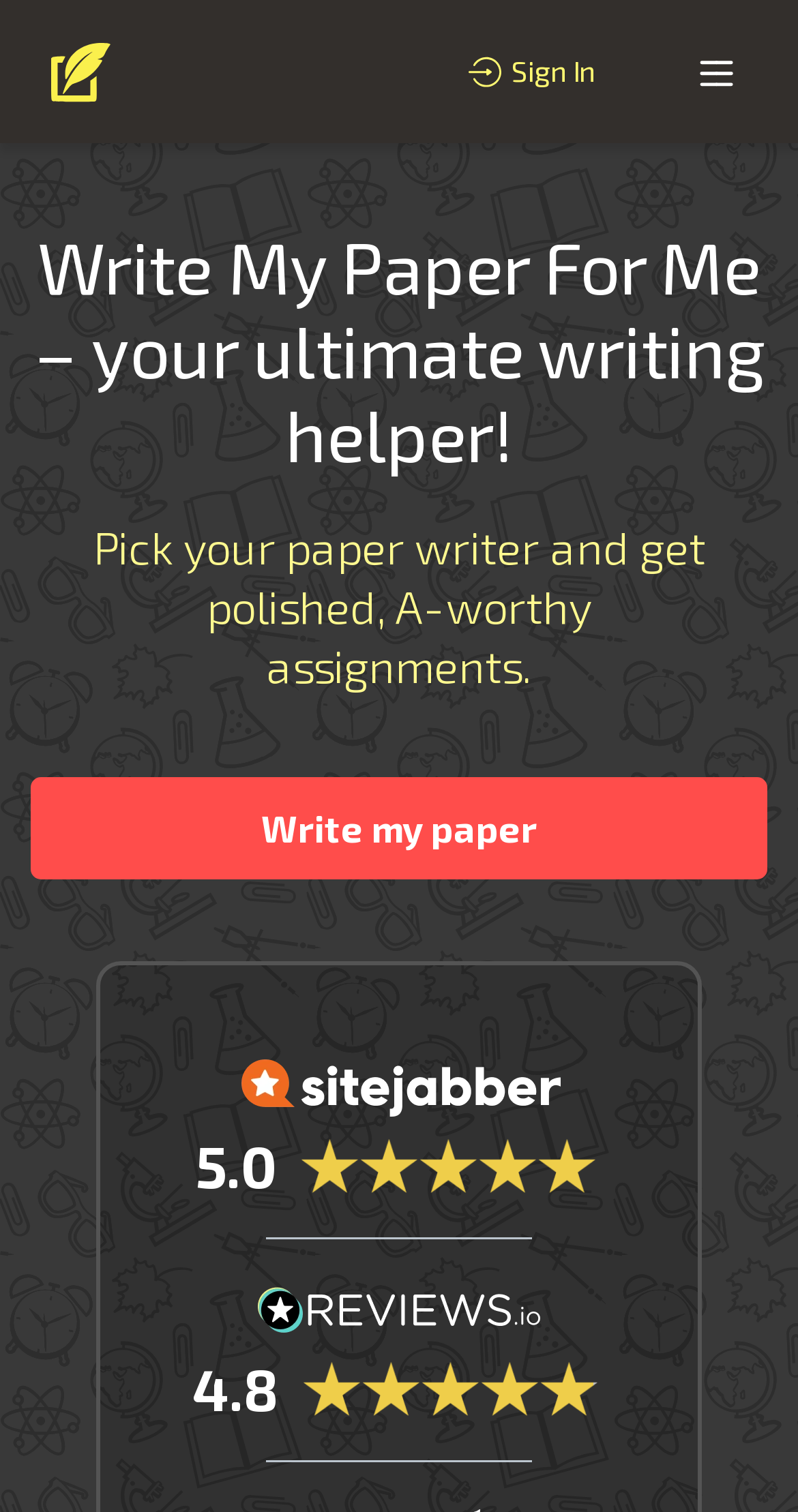Describe in detail what you see on the webpage.

The webpage is a service provider for academic paper writing, with a prominent header that reads "Write My Paper For Me – your ultimate writing helper!" situated at the top center of the page. Below the header, there is a brief description of the service, stating that users can "Pick your paper writer and get polished, A-worthy assignments."

On the top left corner, there is a link to the website "WritePaperFor.me" accompanied by a small logo image. Next to it, there is a "Sign In" button. On the top right corner, there is a larger image that takes up about a third of the page's width.

The main content of the page is divided into two sections. The first section has a call-to-action link "Write my paper" that spans across the page, situated below the description of the service. The second section appears to be a review section, featuring two rating systems from "Sitejabber" and "ReviewsIo", each with a corresponding image and rating text ("5.0" and "4.8" respectively). These rating systems are positioned side by side, taking up about half of the page's width.

There are a total of five images on the page, including the logo, the top-right corner image, and the three rating system images.